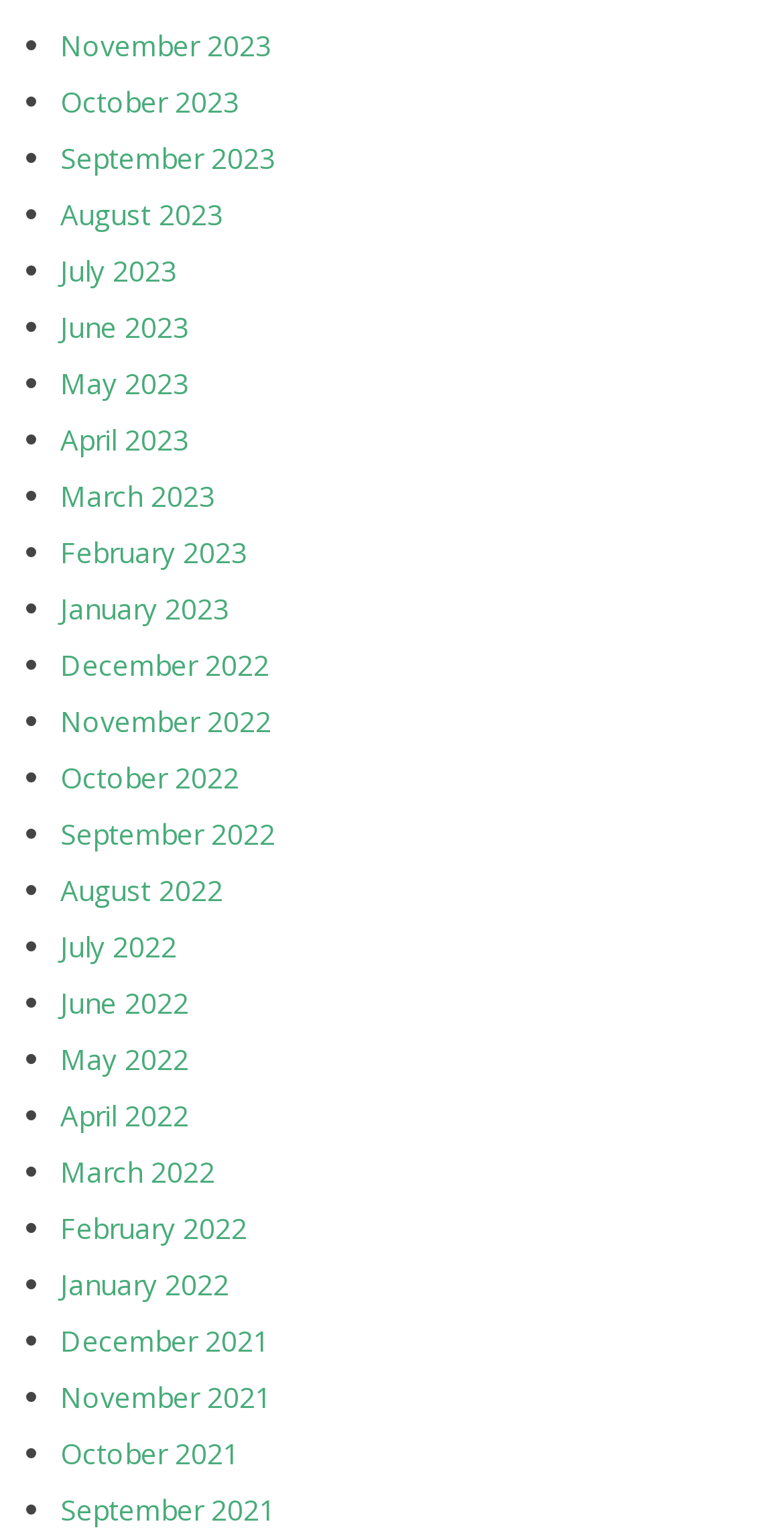Find the bounding box coordinates for the HTML element specified by: "February 2022".

[0.077, 0.789, 0.315, 0.814]